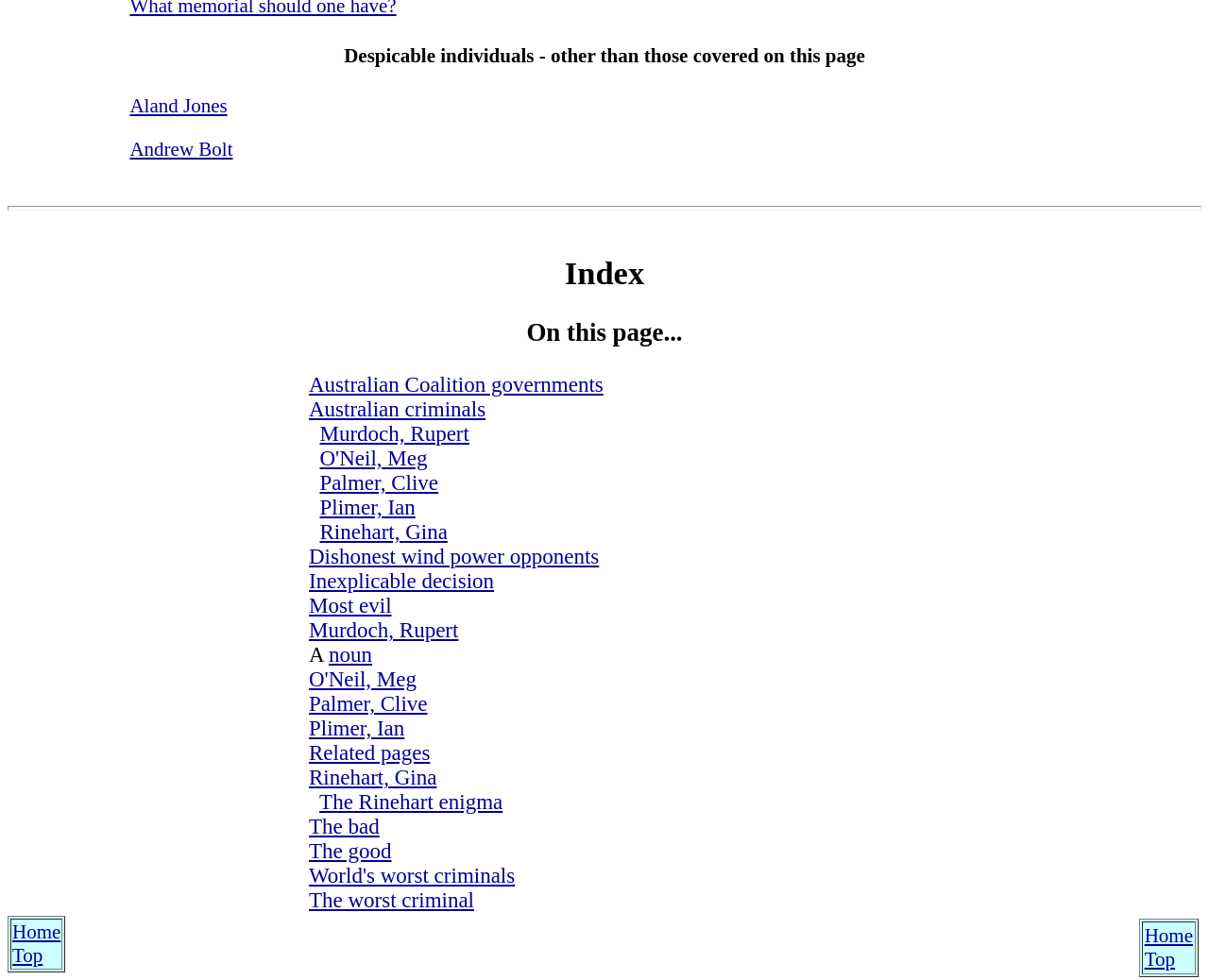Who is mentioned as a dishonest wind power opponent?
Please use the image to provide a one-word or short phrase answer.

No specific person